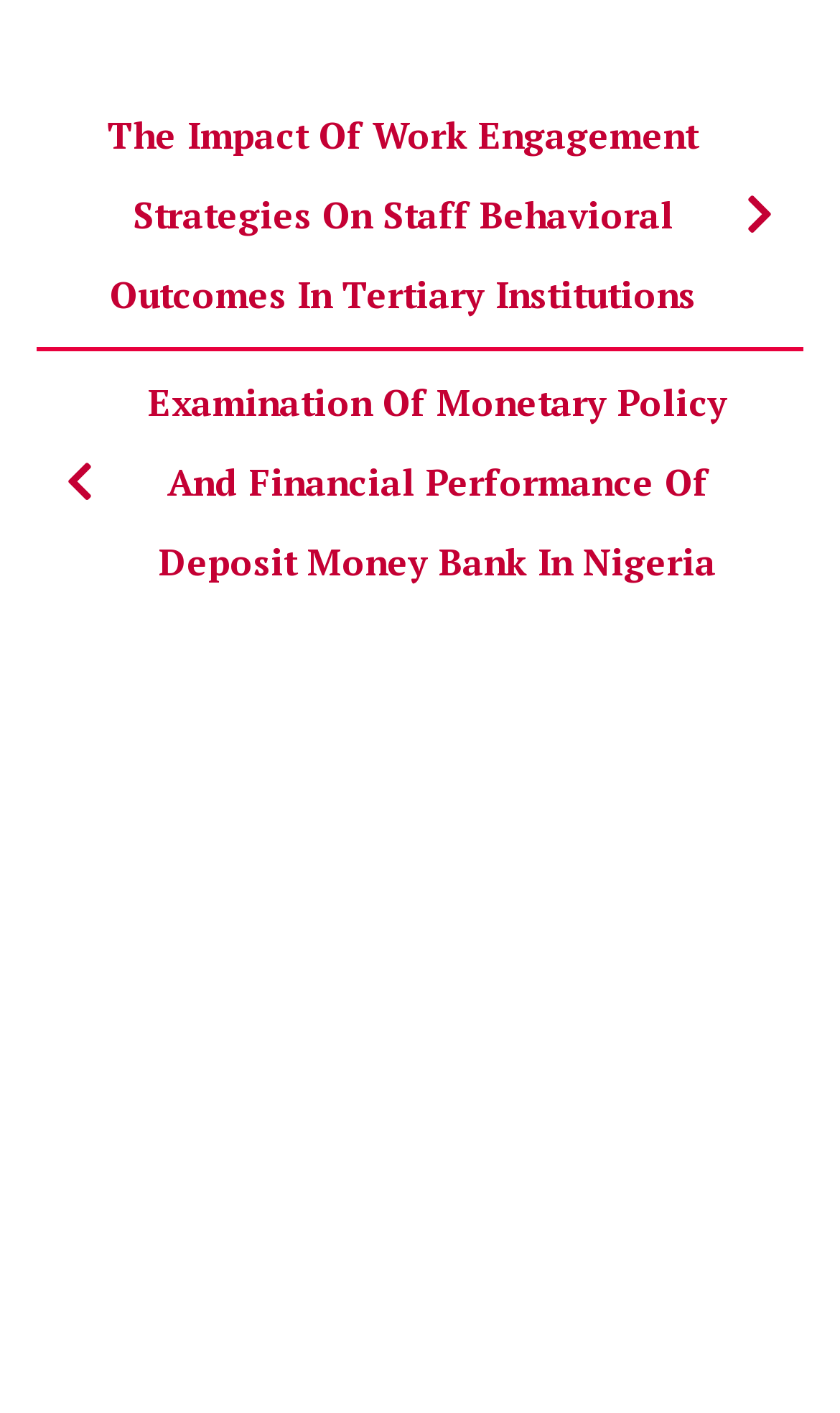Please give a succinct answer using a single word or phrase:
What is the purpose of the webpage?

Academic research